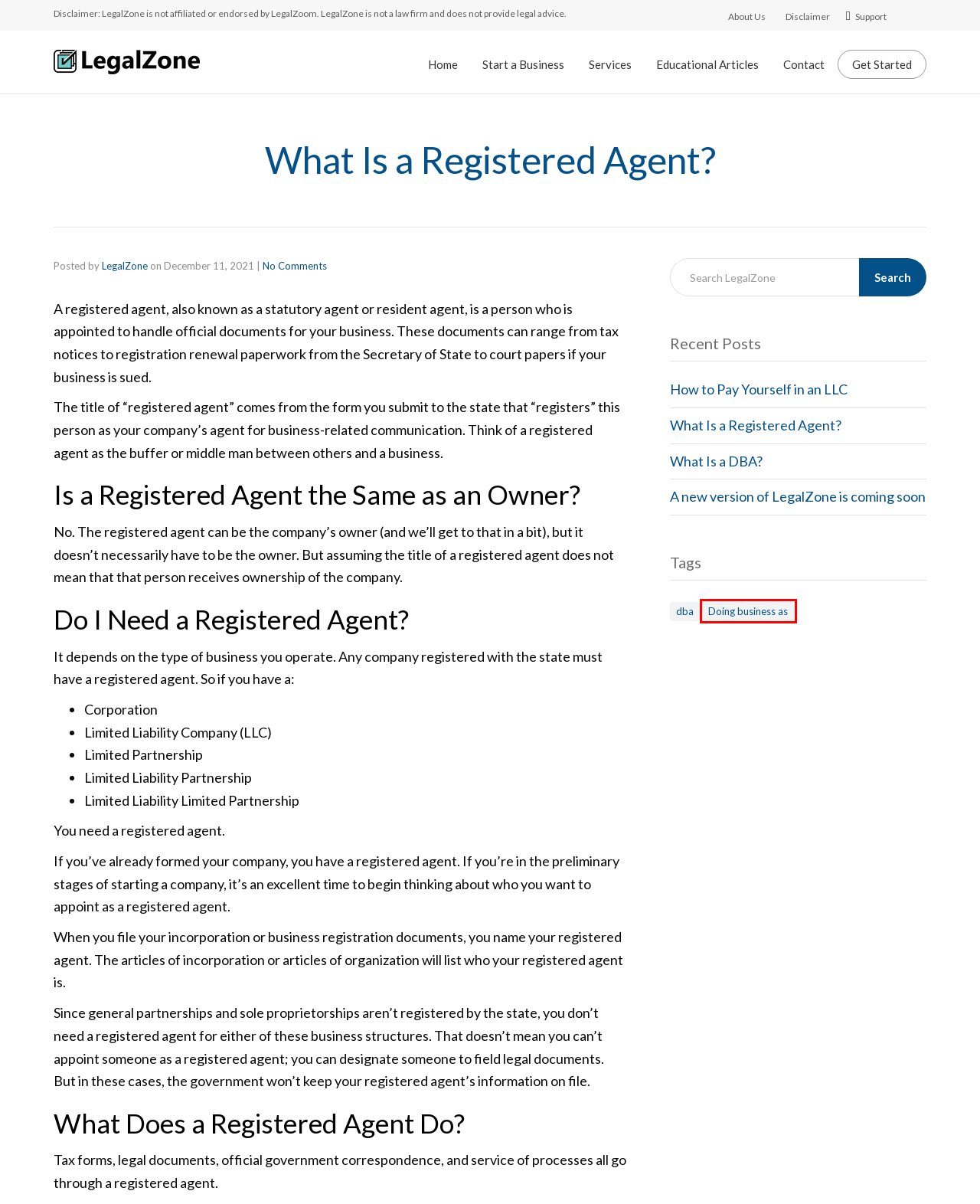Analyze the screenshot of a webpage featuring a red rectangle around an element. Pick the description that best fits the new webpage after interacting with the element inside the red bounding box. Here are the candidates:
A. Doing business as Archives - LegalZone
B. dba Archives - LegalZone
C. Visa官方网站
D. Support - LegalZone
E. How to Pay Yourself in an LLC - LegalZone
F. LegalZone, Author at LegalZone
G. A new version of LegalZone is coming soon - LegalZone
H. What Is a DBA? - LegalZone

A